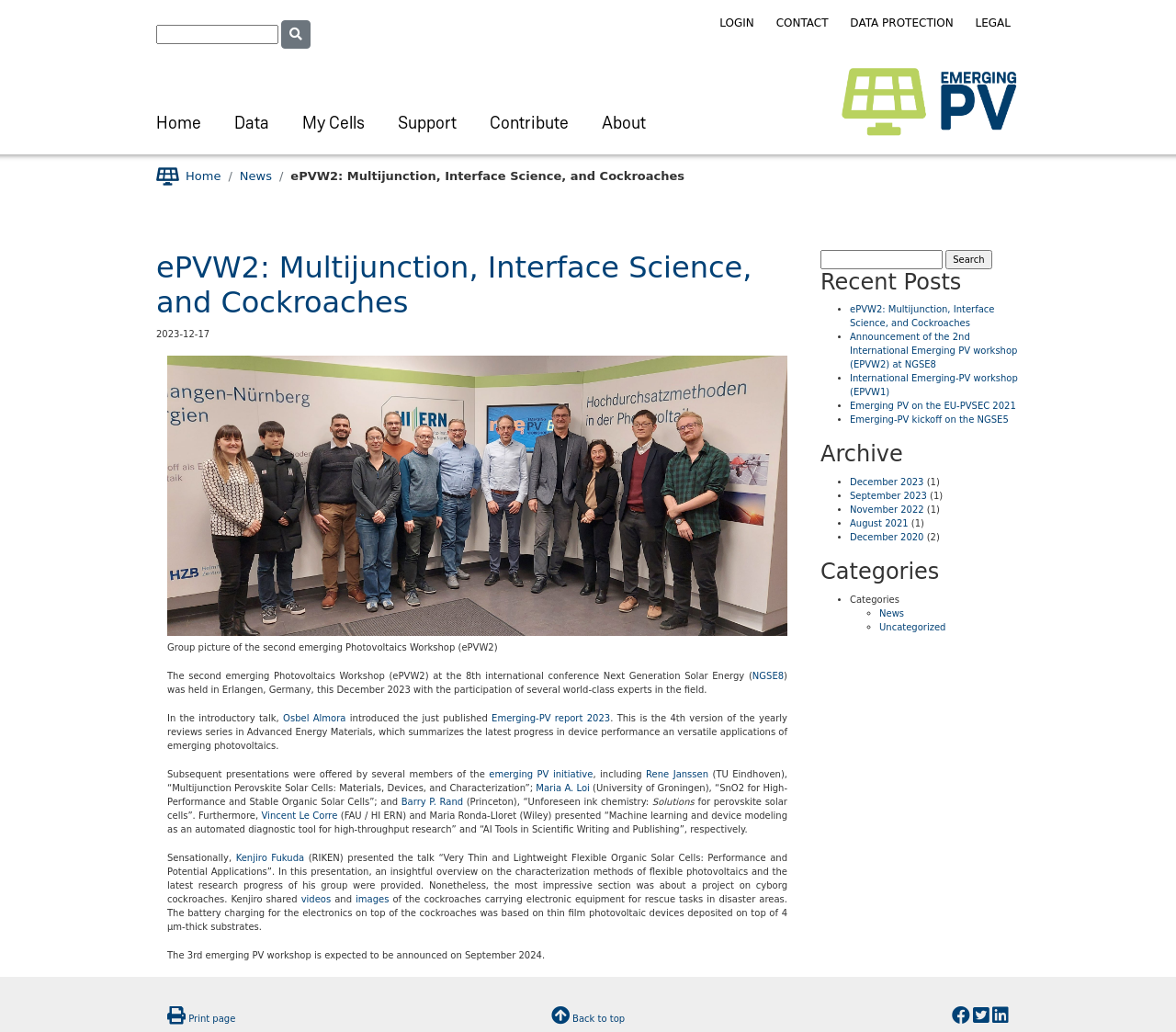Locate the bounding box coordinates of the segment that needs to be clicked to meet this instruction: "Check the Archive section".

[0.698, 0.428, 0.867, 0.453]